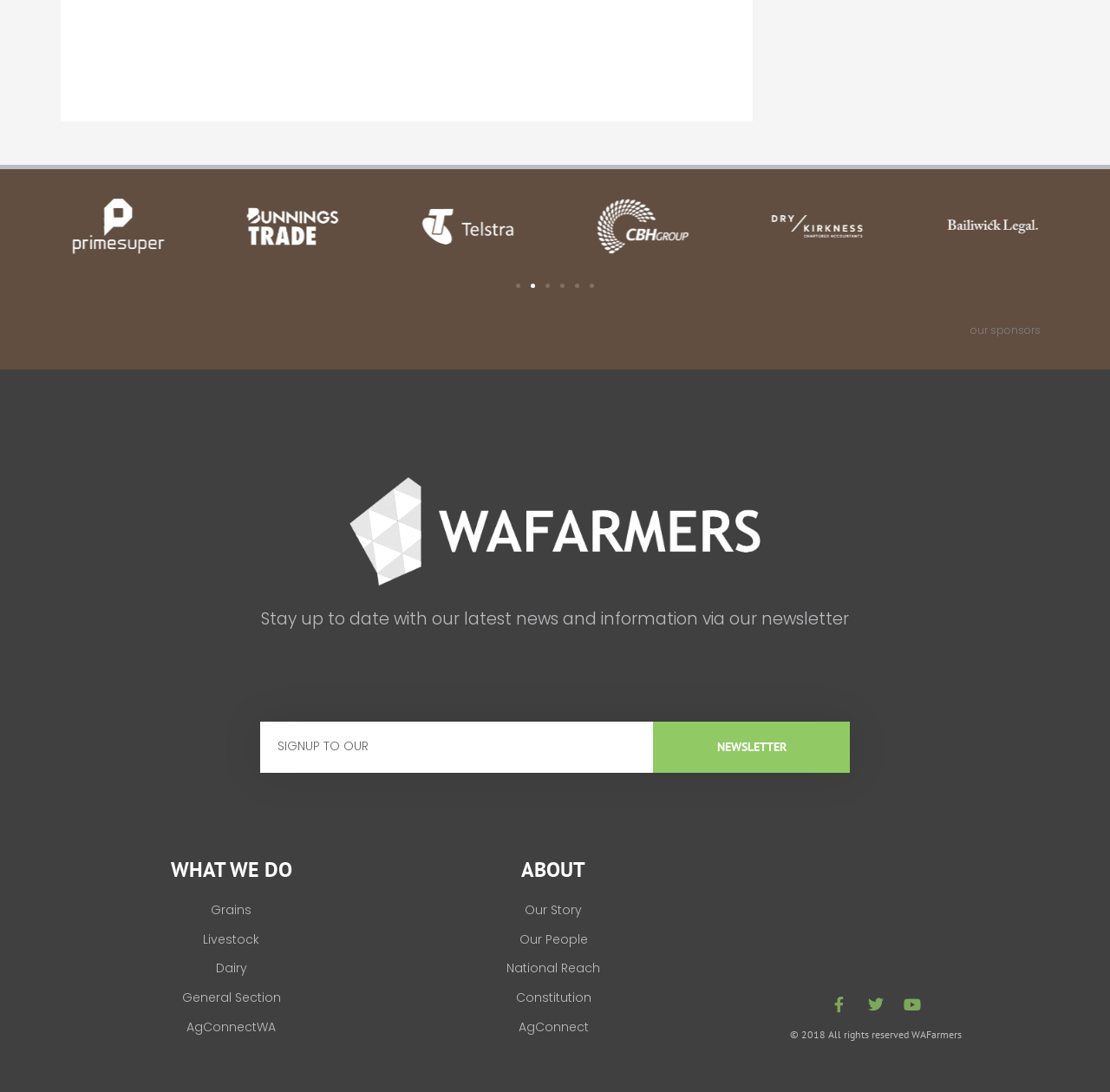Pinpoint the bounding box coordinates of the area that should be clicked to complete the following instruction: "Learn more about Grains". The coordinates must be given as four float numbers between 0 and 1, i.e., [left, top, right, bottom].

[0.062, 0.822, 0.354, 0.845]